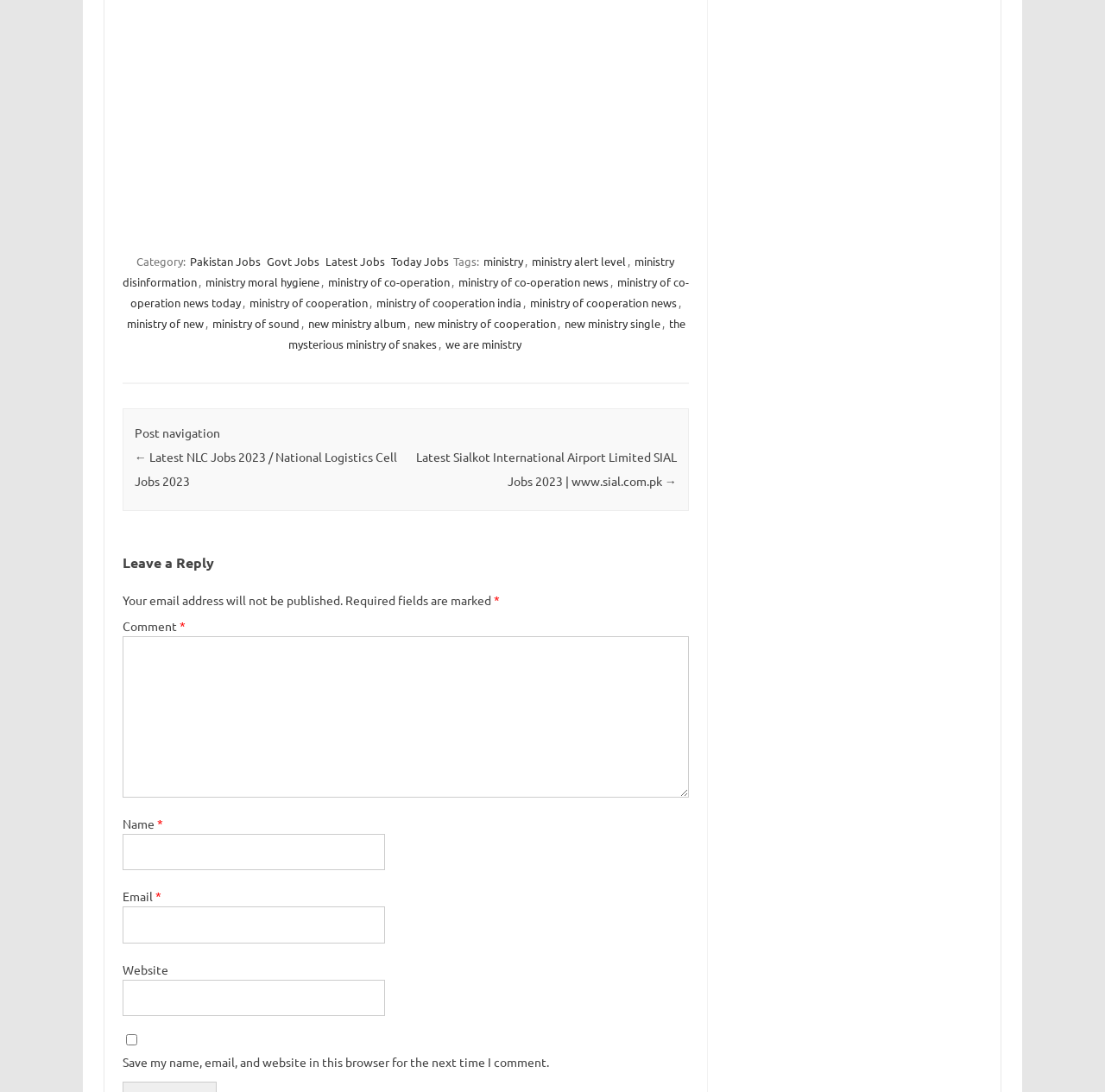Given the description of the UI element: "new ministry album", predict the bounding box coordinates in the form of [left, top, right, bottom], with each value being a float between 0 and 1.

[0.278, 0.288, 0.369, 0.304]